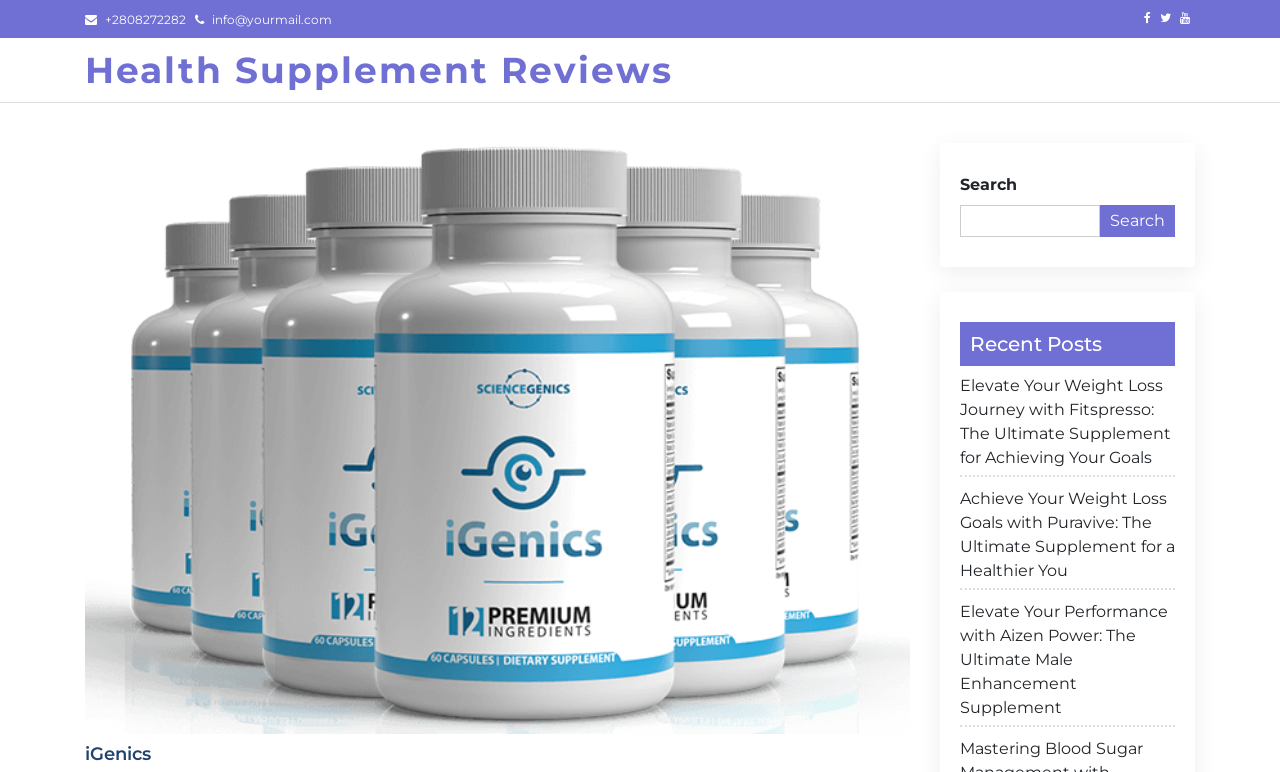What is the image on the left side?
Using the screenshot, give a one-word or short phrase answer.

iGenics-6-bottles